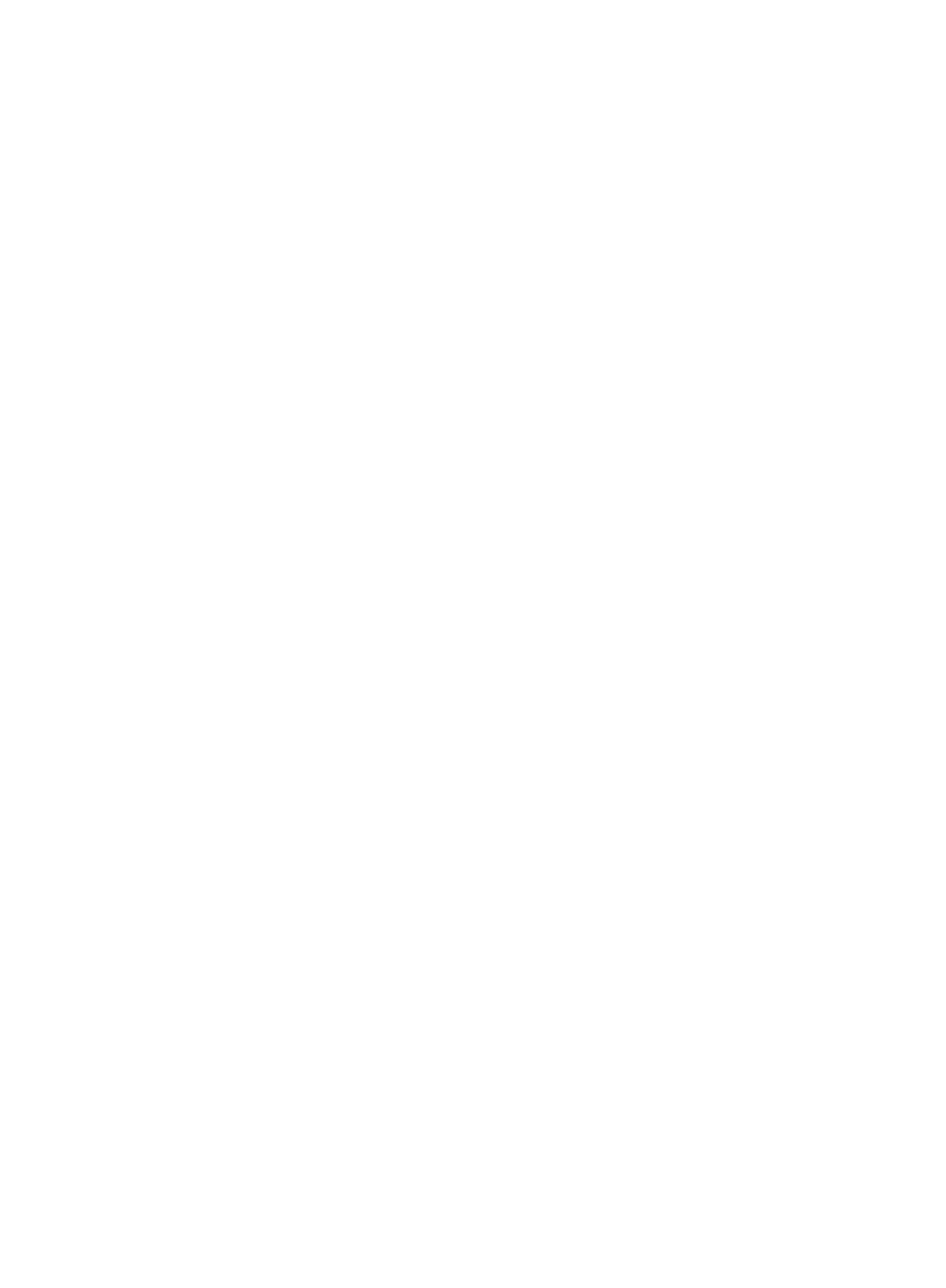Using the description: "Piemonte", determine the UI element's bounding box coordinates. Ensure the coordinates are in the format of four float numbers between 0 and 1, i.e., [left, top, right, bottom].

[0.316, 0.129, 0.355, 0.137]